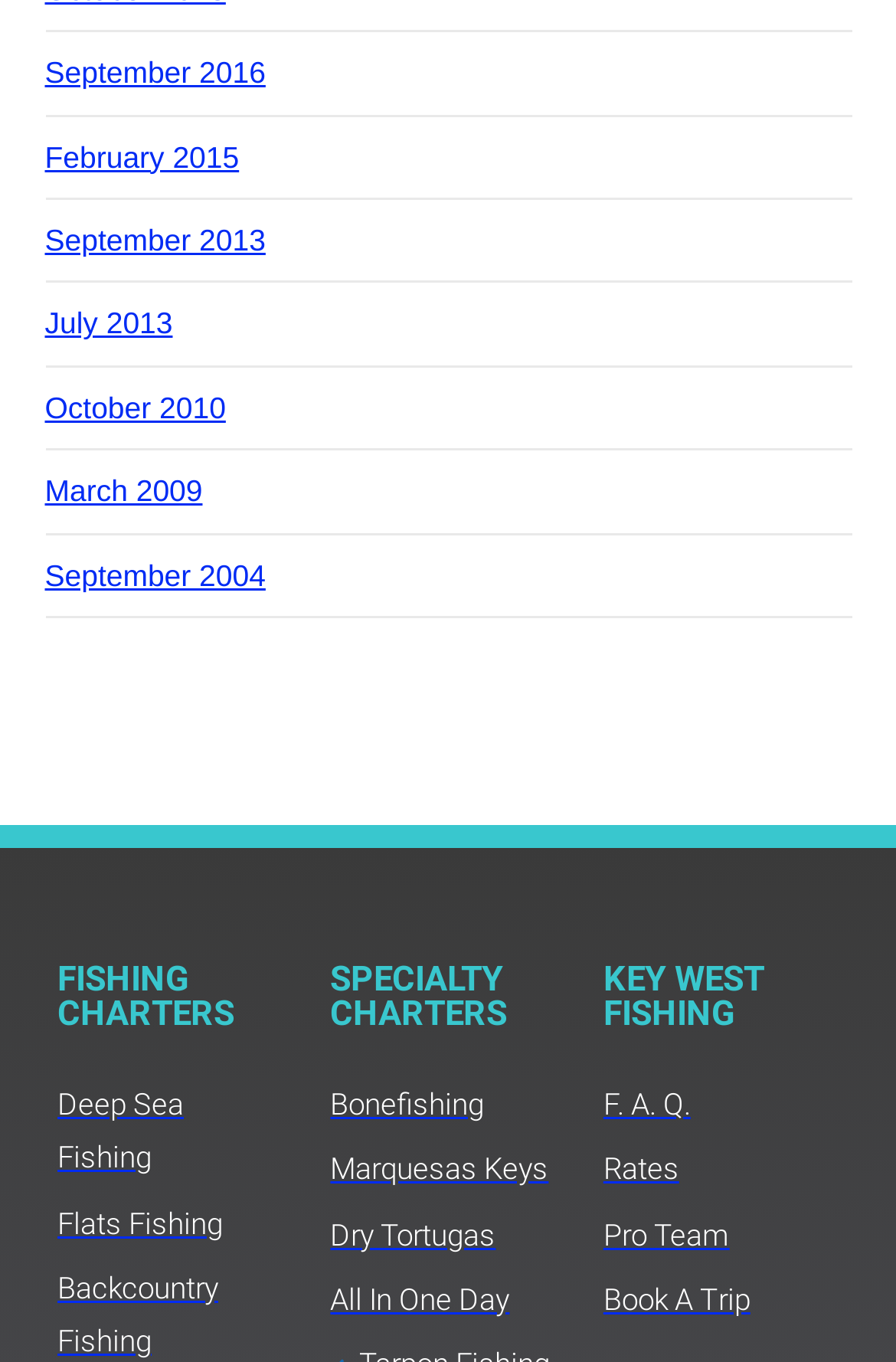Reply to the question with a single word or phrase:
What type of fishing is mentioned in the first link?

Deep Sea Fishing